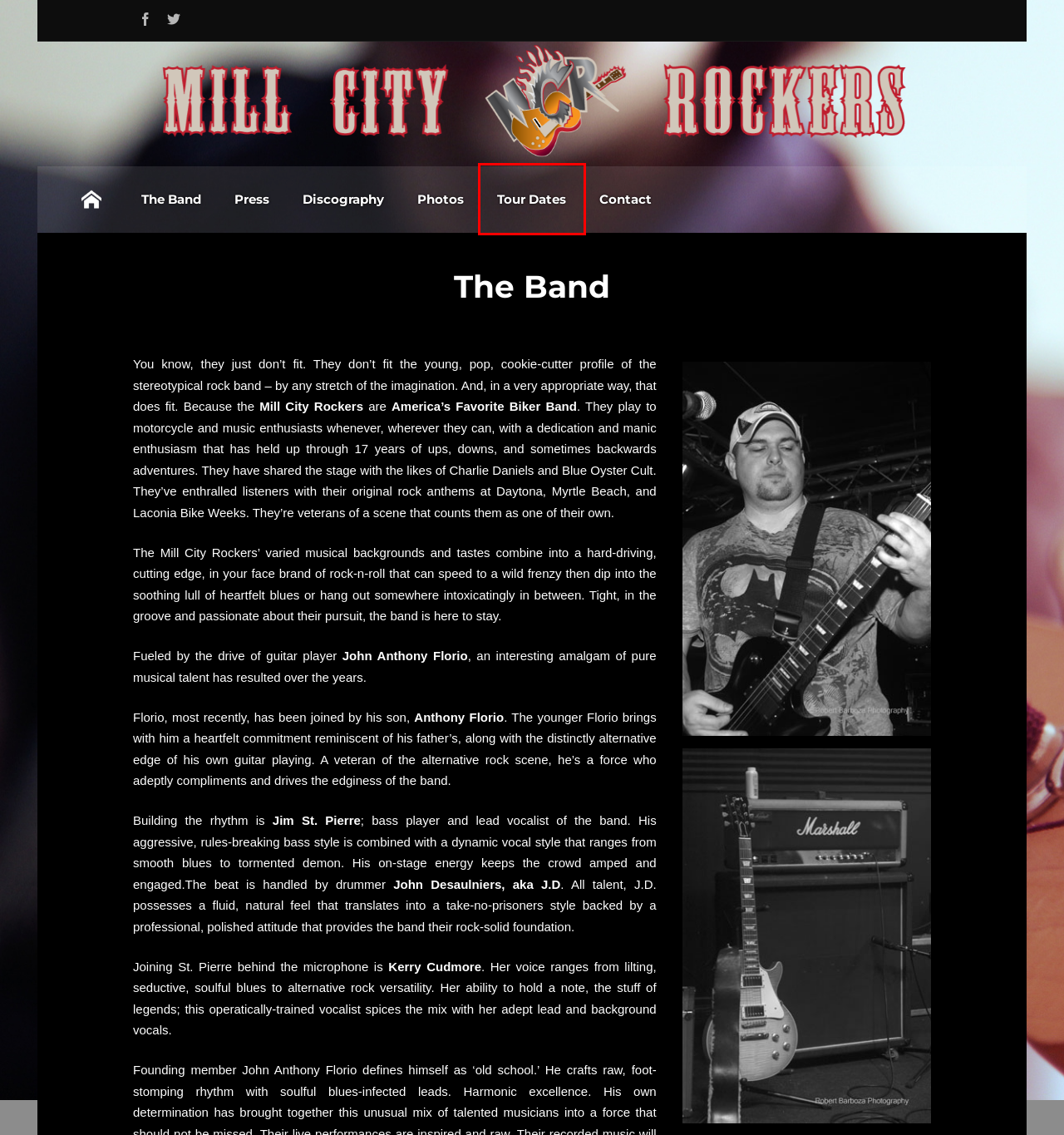Examine the screenshot of a webpage with a red bounding box around a UI element. Your task is to identify the webpage description that best corresponds to the new webpage after clicking the specified element. The given options are:
A. Contact | Mill City Rockers |
B. Discography | Mill City Rockers |
C. Photos | Mill City Rockers |
D. Mill City Rockers |
E. Archives | Mill City Rockers |
F. Press | Mill City Rockers |
G. Tour Dates | Mill City Rockers |
H. Shop | Mill City Rockers |

G